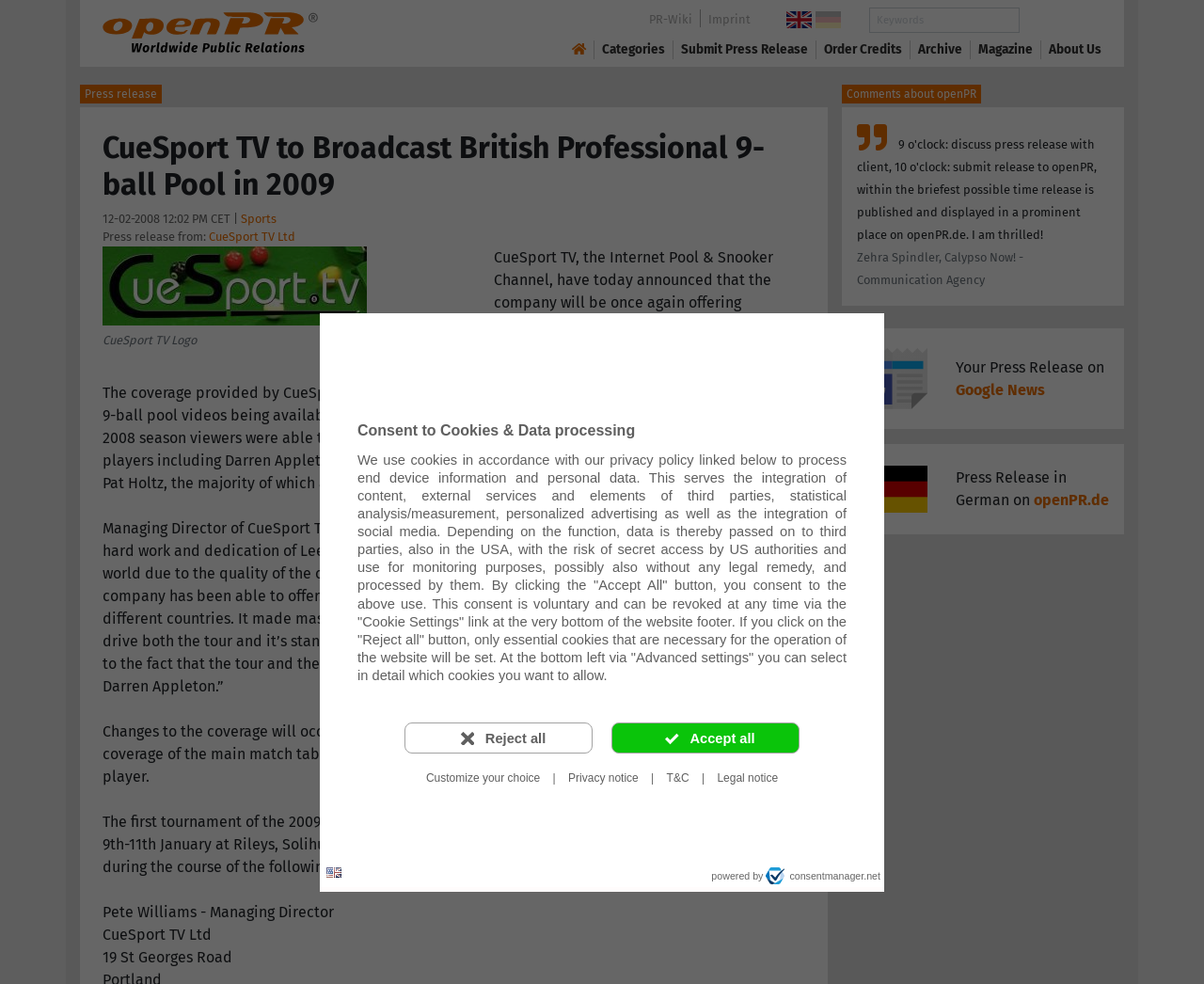Locate the bounding box coordinates of the clickable part needed for the task: "View press releases from CueSport TV Ltd".

[0.173, 0.234, 0.245, 0.248]